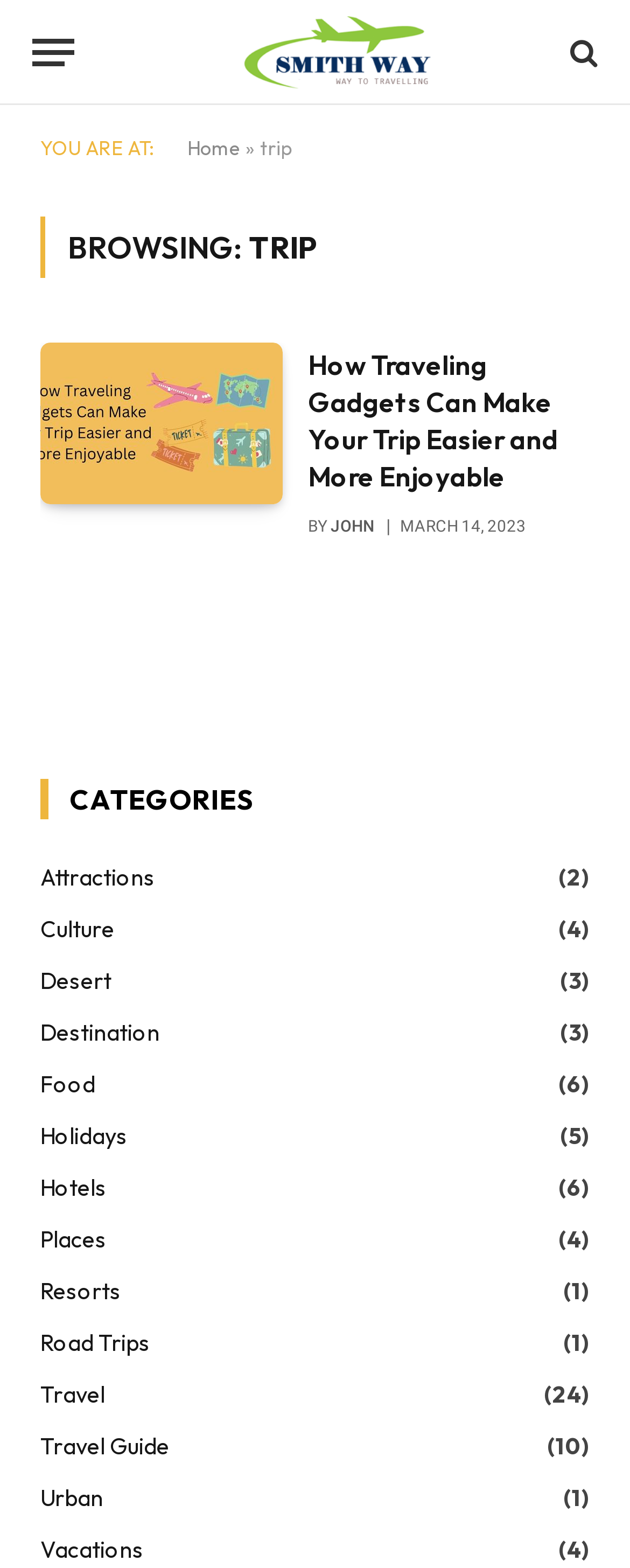Answer this question in one word or a short phrase: What is the category with the most articles?

Travel